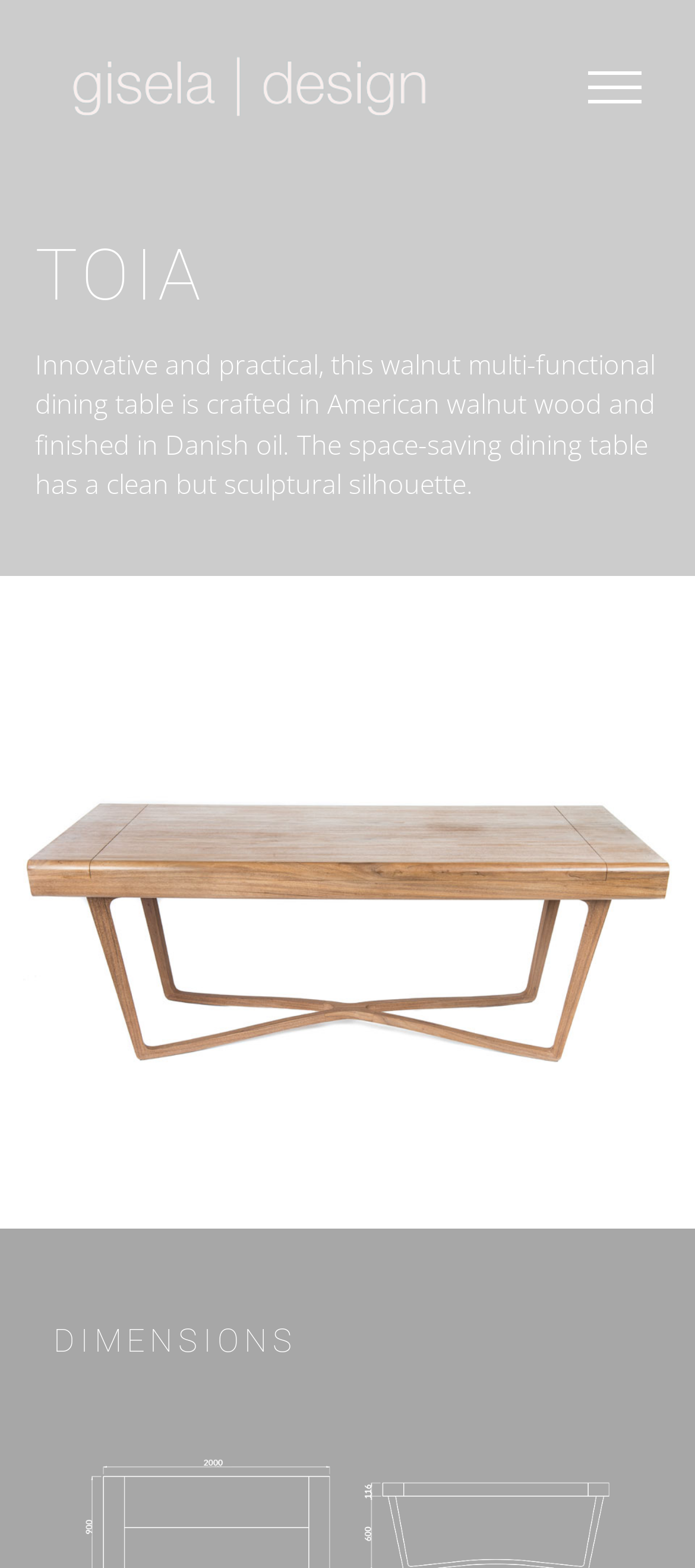Provide the bounding box coordinates of the HTML element this sentence describes: "aria-label="Toggle Menu"". The bounding box coordinates consist of four float numbers between 0 and 1, i.e., [left, top, right, bottom].

[0.788, 0.045, 0.981, 0.065]